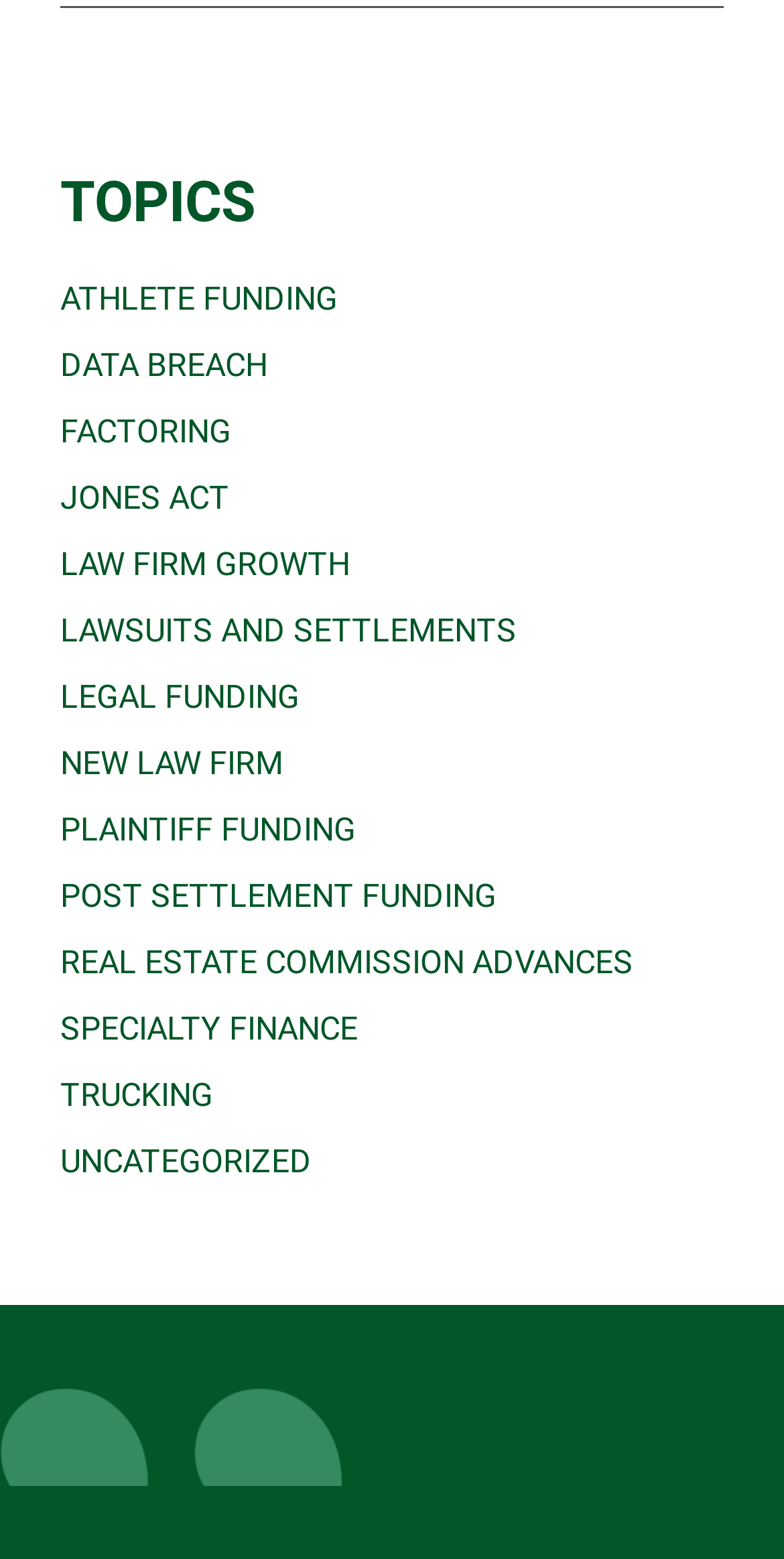Identify the bounding box coordinates of the section that should be clicked to achieve the task described: "Click the Warren Co. Historical Society link".

None